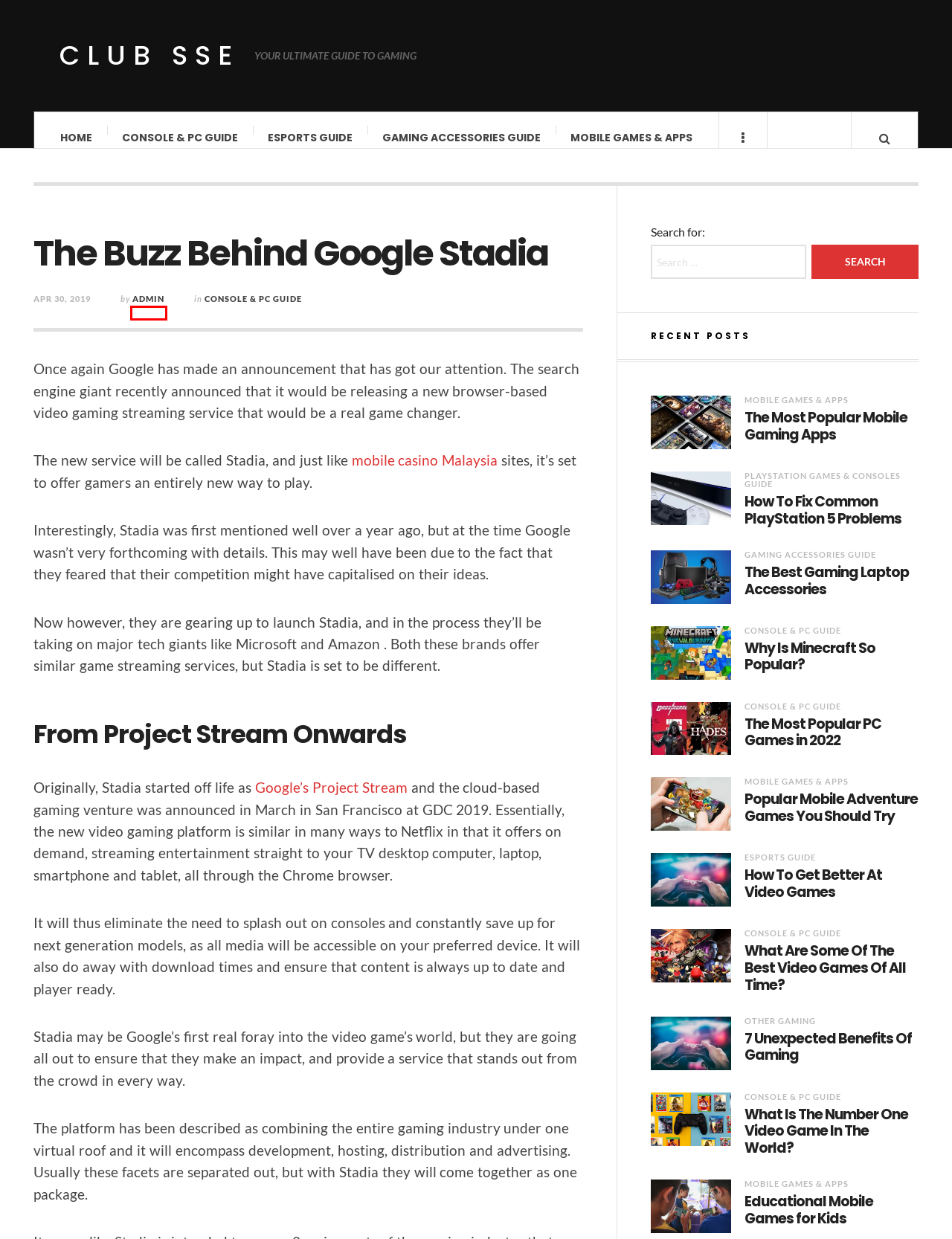You are given a screenshot of a webpage within which there is a red rectangle bounding box. Please choose the best webpage description that matches the new webpage after clicking the selected element in the bounding box. Here are the options:
A. The Most Popular Video Games
B. Complete Guide to PlayStation Consoles & Games | clubsse.com
C. A New Gamer’s Guide To More Success With Video Games
D. Project Stream from Google: Everything you need to know
E. admin, Author at CLUB SSE
F. Other Gaming Archives - CLUB SSE
G. Xbox, PlayStation, PC, Nintendo Game Guide | clubsse.com
H. The Most Popular PC Games in 2022 Reviewed

E